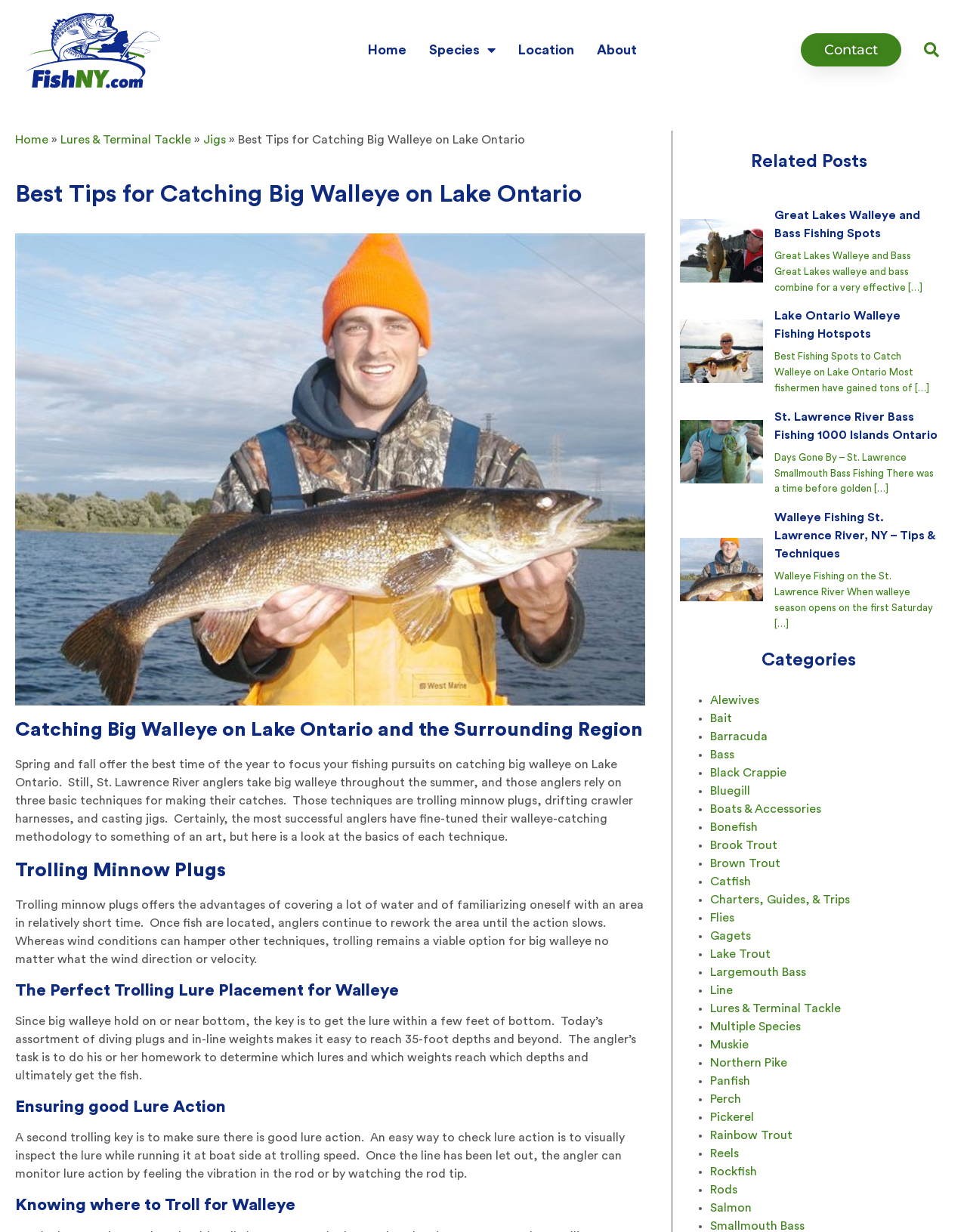Answer the question using only one word or a concise phrase: What is the third technique for catching big walleye?

Casting jigs